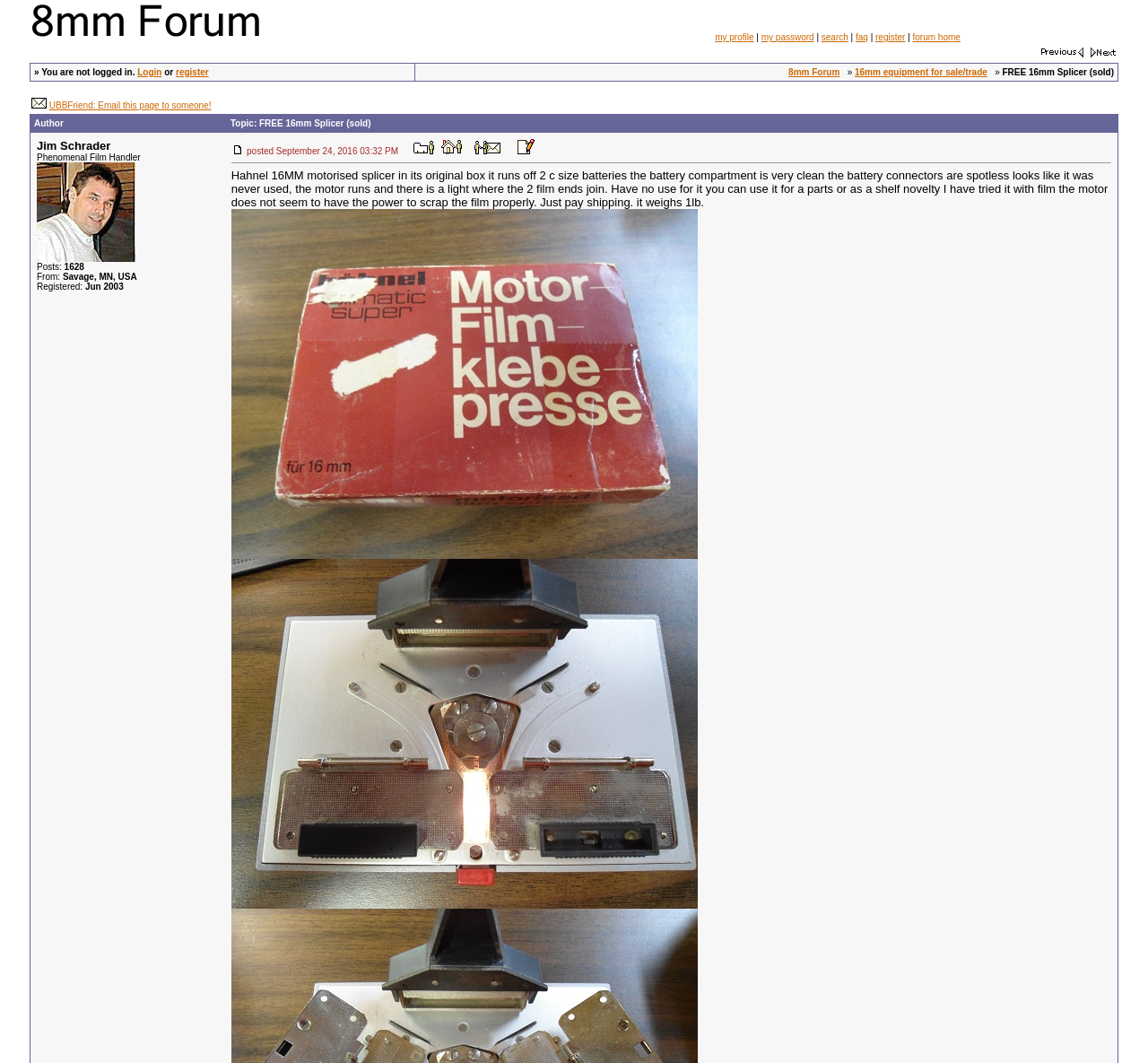Give a one-word or short-phrase answer to the following question: 
Who is the author of this post?

Jim Schrader